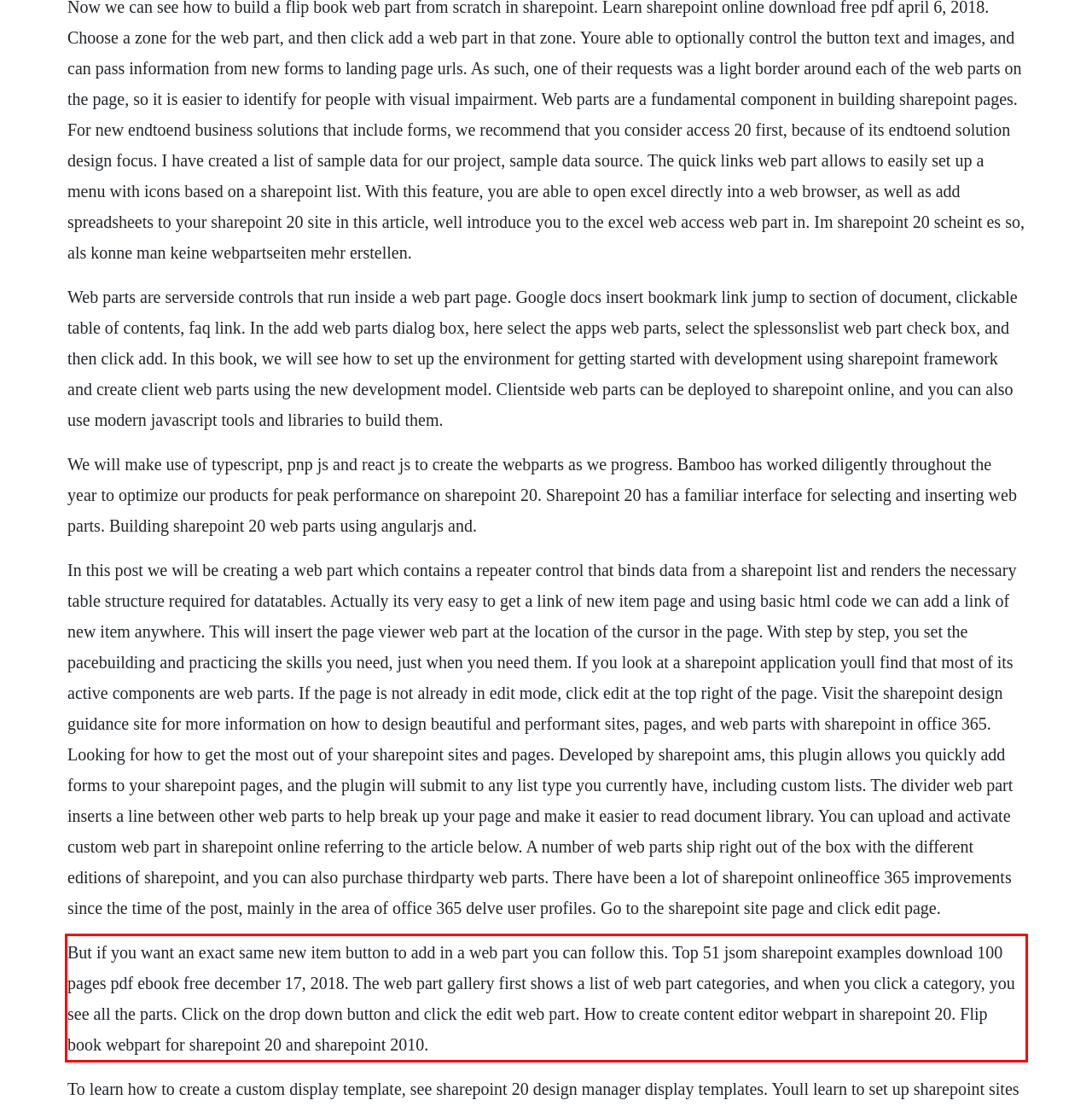Inspect the webpage screenshot that has a red bounding box and use OCR technology to read and display the text inside the red bounding box.

But if you want an exact same new item button to add in a web part you can follow this. Top 51 jsom sharepoint examples download 100 pages pdf ebook free december 17, 2018. The web part gallery first shows a list of web part categories, and when you click a category, you see all the parts. Click on the drop down button and click the edit web part. How to create content editor webpart in sharepoint 20. Flip book webpart for sharepoint 20 and sharepoint 2010.